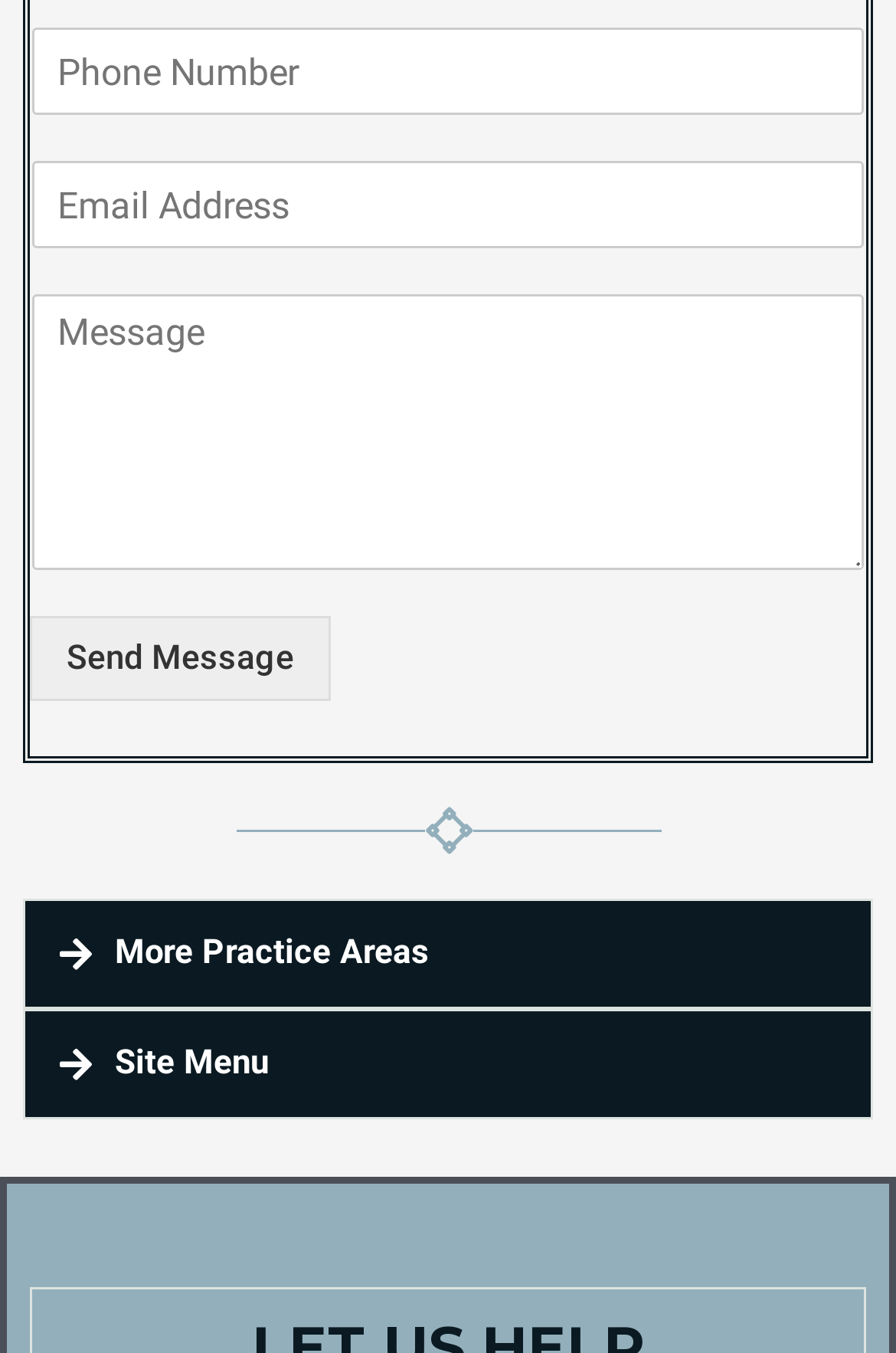Refer to the element description parent_node: Message name="wpforms[fields][2]" placeholder="Message" and identify the corresponding bounding box in the screenshot. Format the coordinates as (top-left x, top-left y, bottom-right x, bottom-right y) with values in the range of 0 to 1.

[0.036, 0.217, 0.964, 0.421]